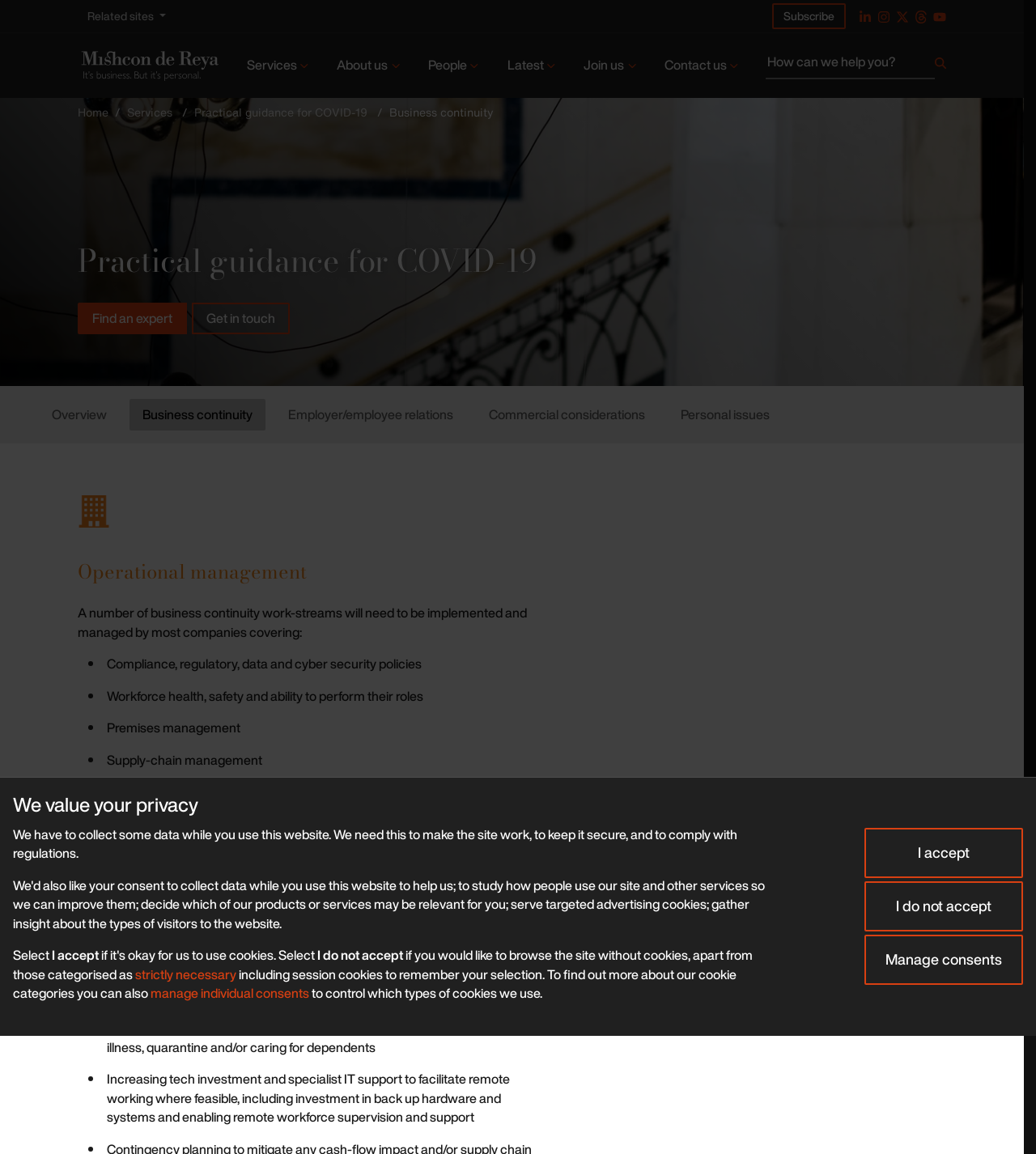Please identify the bounding box coordinates of the element I should click to complete this instruction: 'Find an expert'. The coordinates should be given as four float numbers between 0 and 1, like this: [left, top, right, bottom].

[0.075, 0.262, 0.18, 0.29]